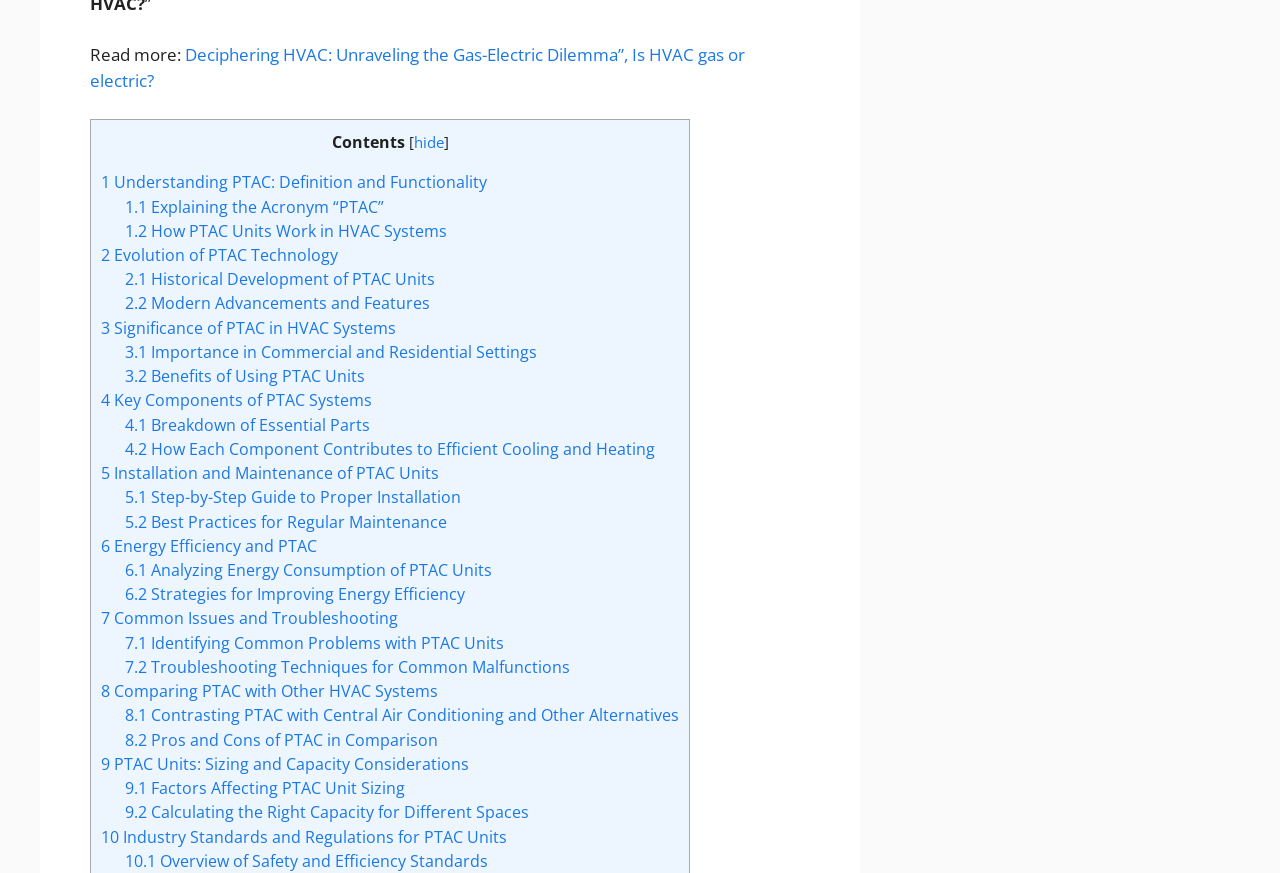Locate the bounding box of the UI element described in the following text: "7 Common Issues and Troubleshooting".

[0.079, 0.696, 0.311, 0.721]